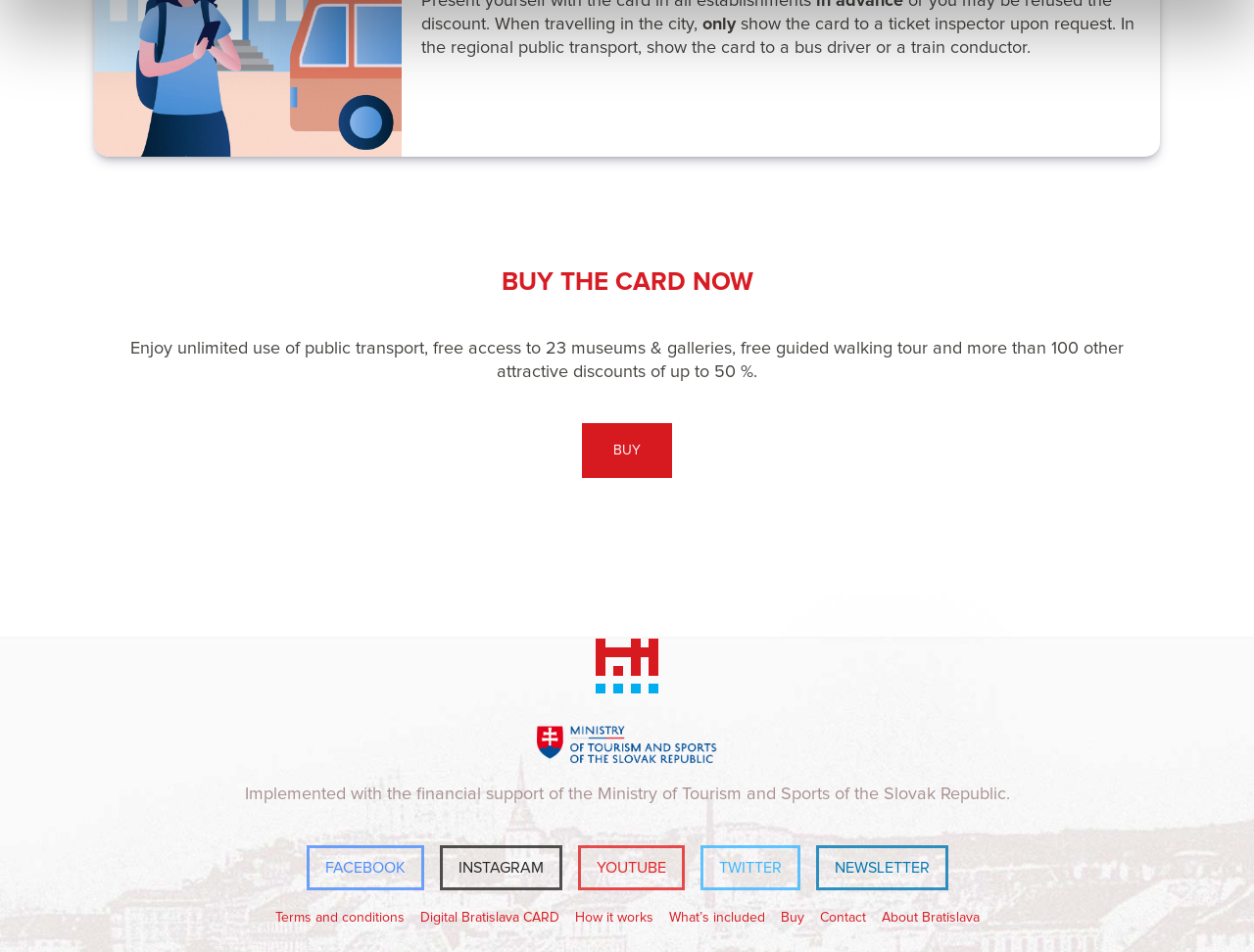How many links are there at the bottom of the webpage? From the image, respond with a single word or brief phrase.

7